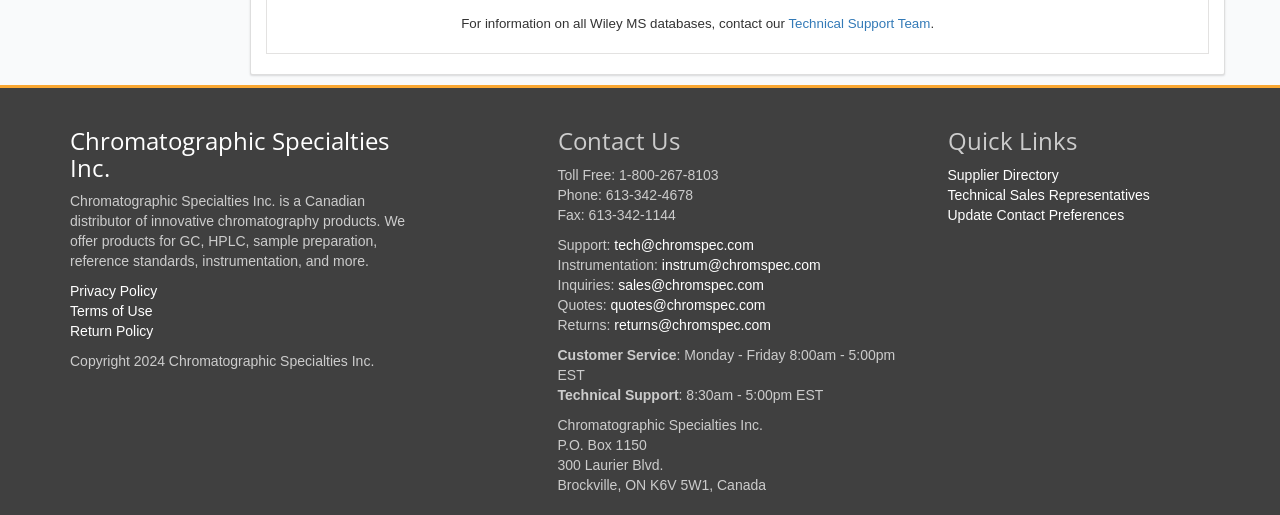Please specify the bounding box coordinates of the element that should be clicked to execute the given instruction: 'Contact Technical Support Team'. Ensure the coordinates are four float numbers between 0 and 1, expressed as [left, top, right, bottom].

[0.616, 0.031, 0.727, 0.061]